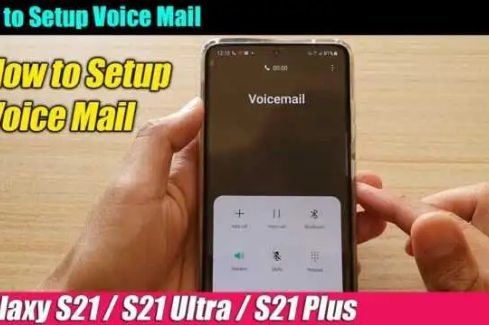Describe in detail everything you see in the image.

The image features a close-up of a smartphone displaying the "Voicemail" interface, set against a wooden background. A person's hand can be seen holding the device, with their fingers poised over the touchscreen controls. The screen shows options for voicemail management, including buttons for call handling. Above the display, text reads "How to Setup Voice Mail" in bold yellow font, highlighting the tutorial aspect. At the bottom, additional text specifies compatibility with Samsung Galaxy S21, S21 Ultra, and S21 Plus models, aimed at guiding users through the voicemail setup process effectively.